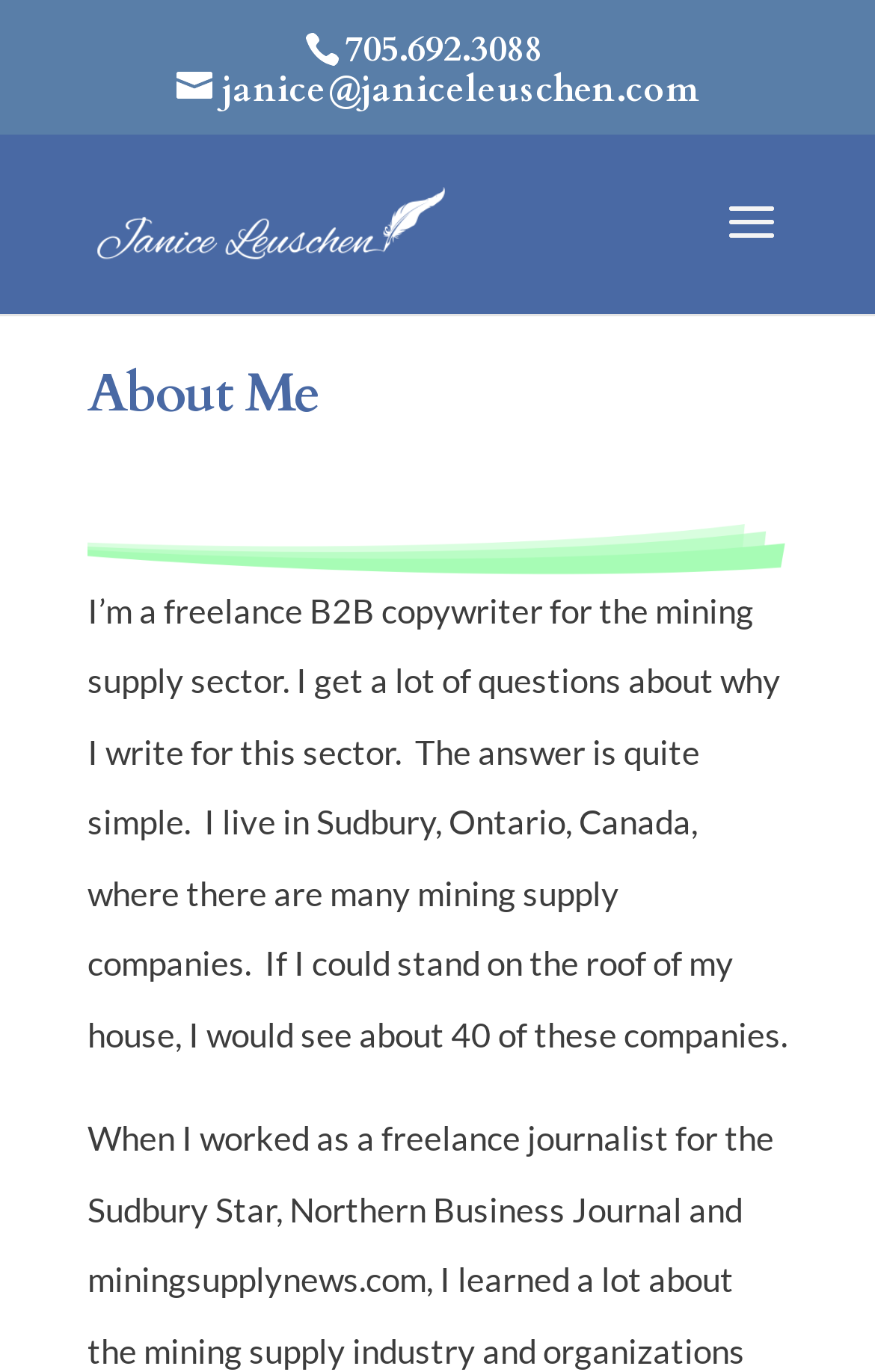What is the email address?
Based on the visual details in the image, please answer the question thoroughly.

I found the email address by looking at the link element with the bounding box coordinates [0.201, 0.047, 0.799, 0.083], which contains the email address 'janice@janiceleuschen.com'.